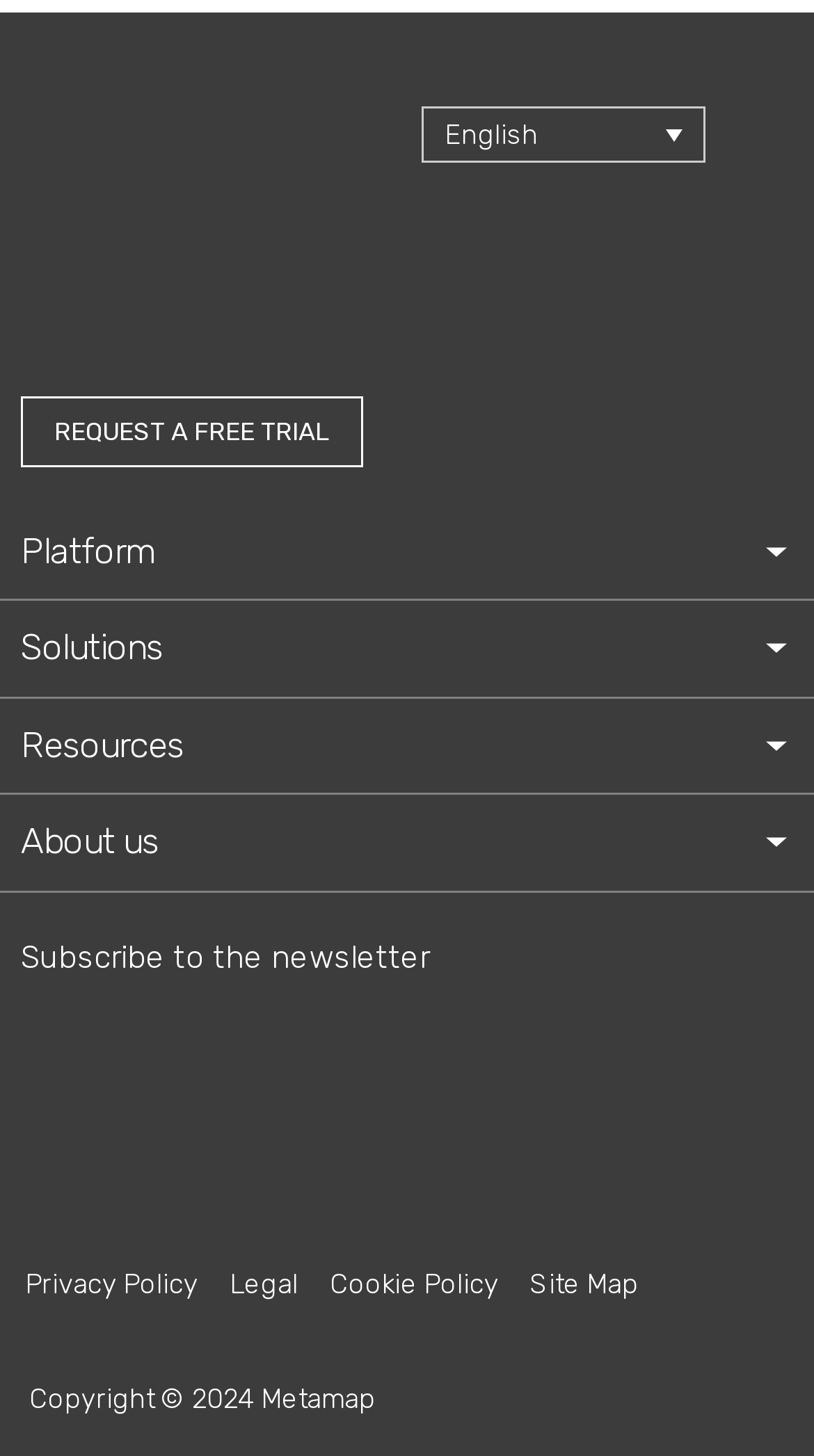What is the purpose of the REQUEST A FREE TRIAL button?
Kindly answer the question with as much detail as you can.

The REQUEST A FREE TRIAL button is likely used to request a free trial of the service or product offered by the website, allowing users to try it out before committing to a purchase or subscription.